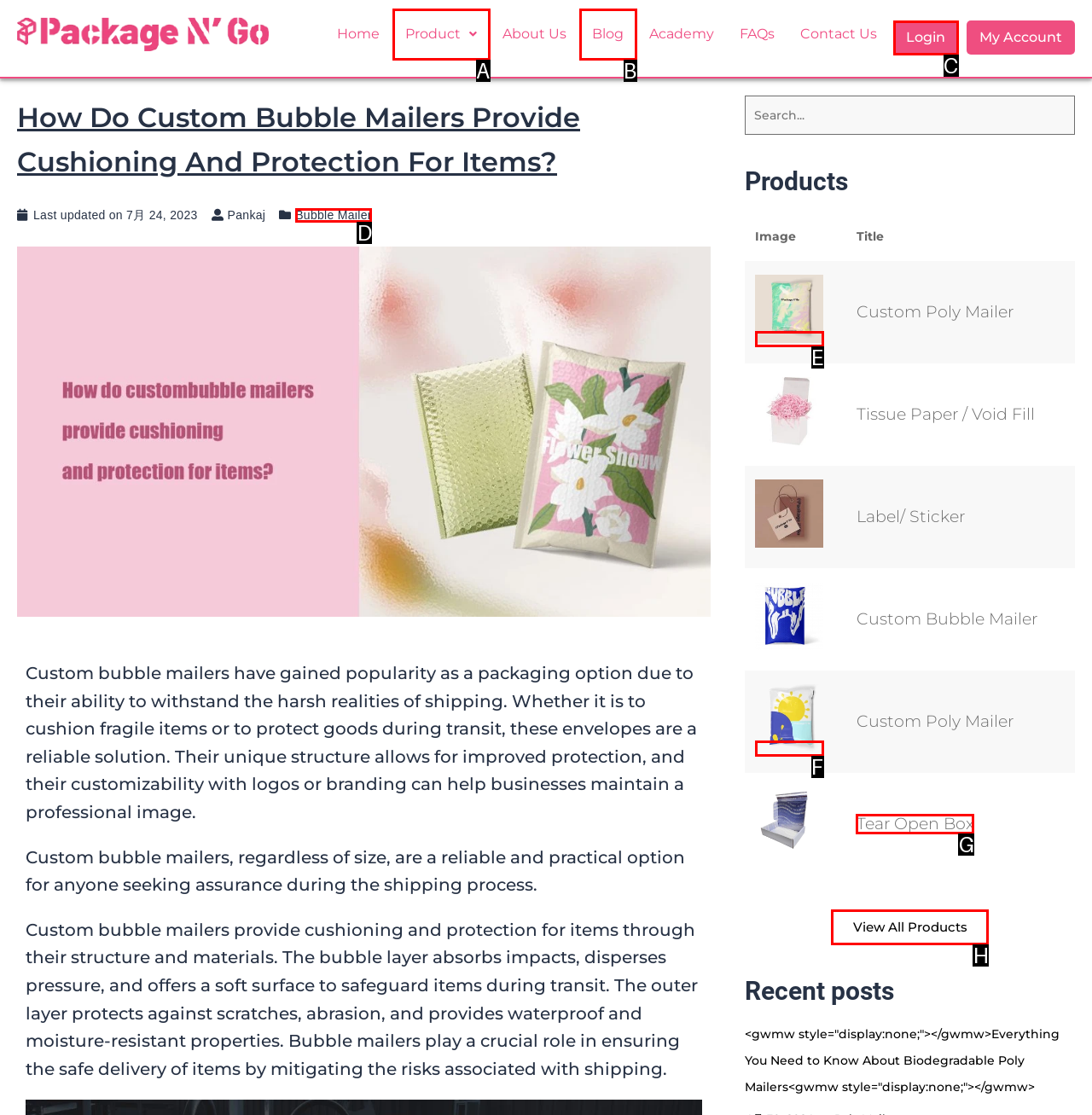Identify the HTML element that corresponds to the description: Blog Provide the letter of the matching option directly from the choices.

B